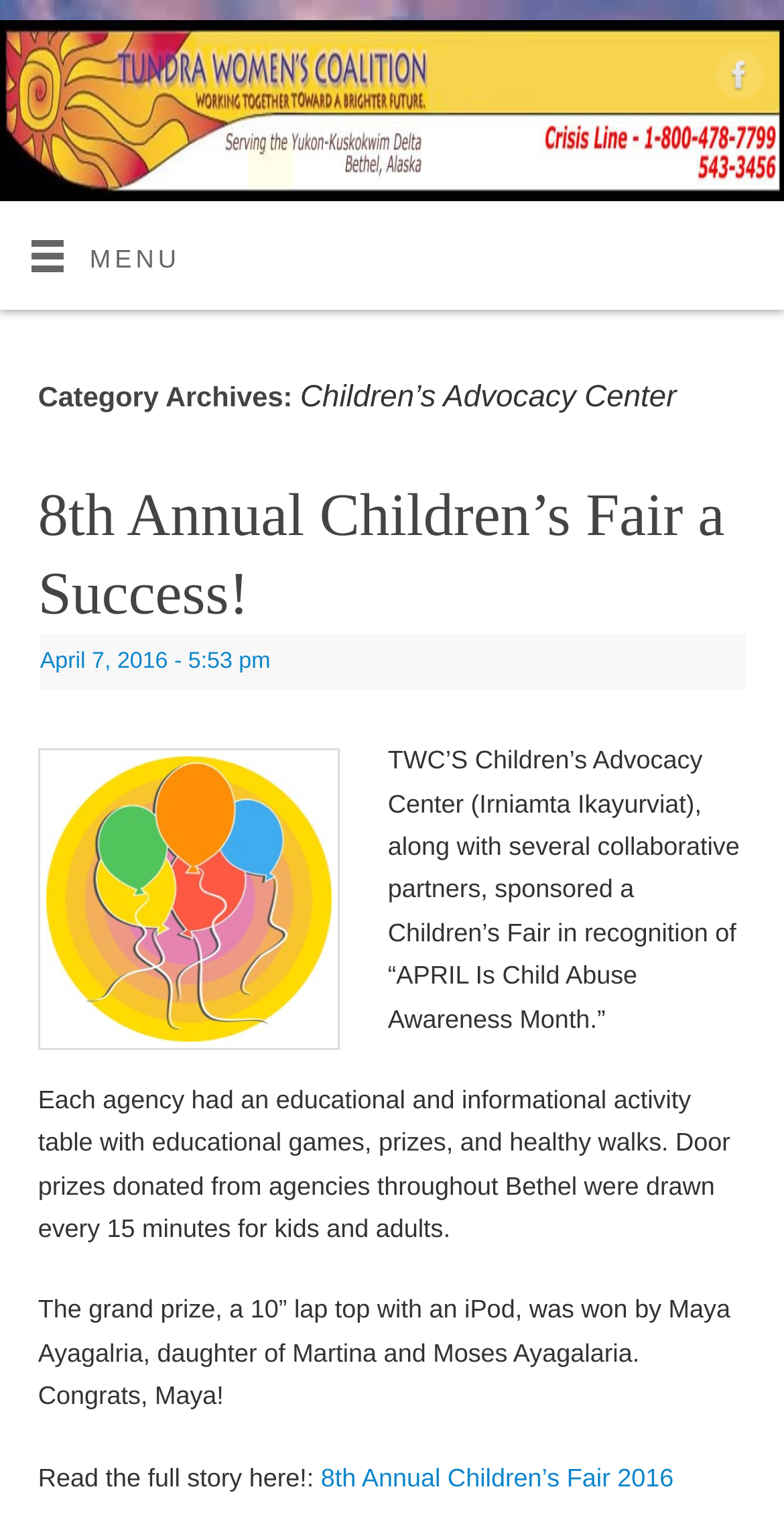Identify and extract the main heading from the webpage.

Category Archives: Children’s Advocacy Center